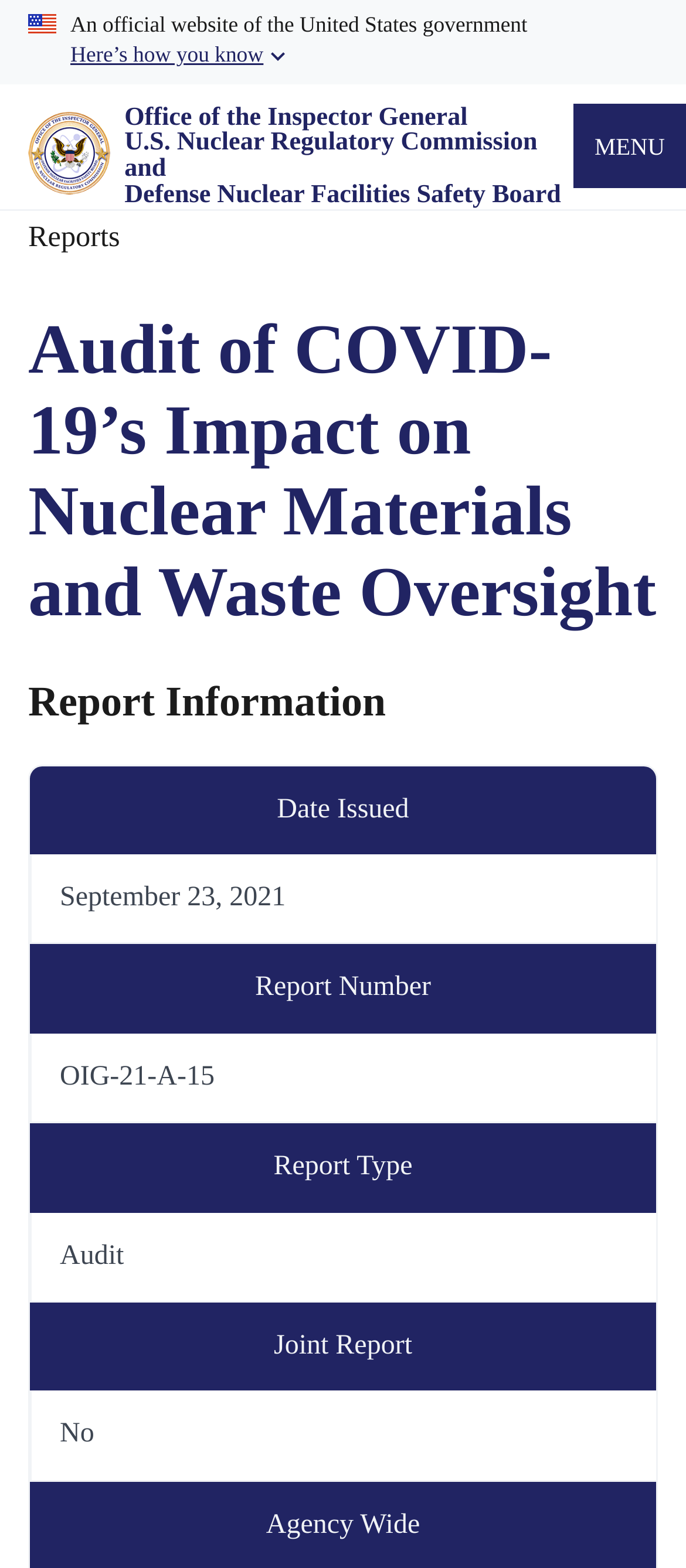What is the type of report?
Answer with a single word or phrase by referring to the visual content.

Audit